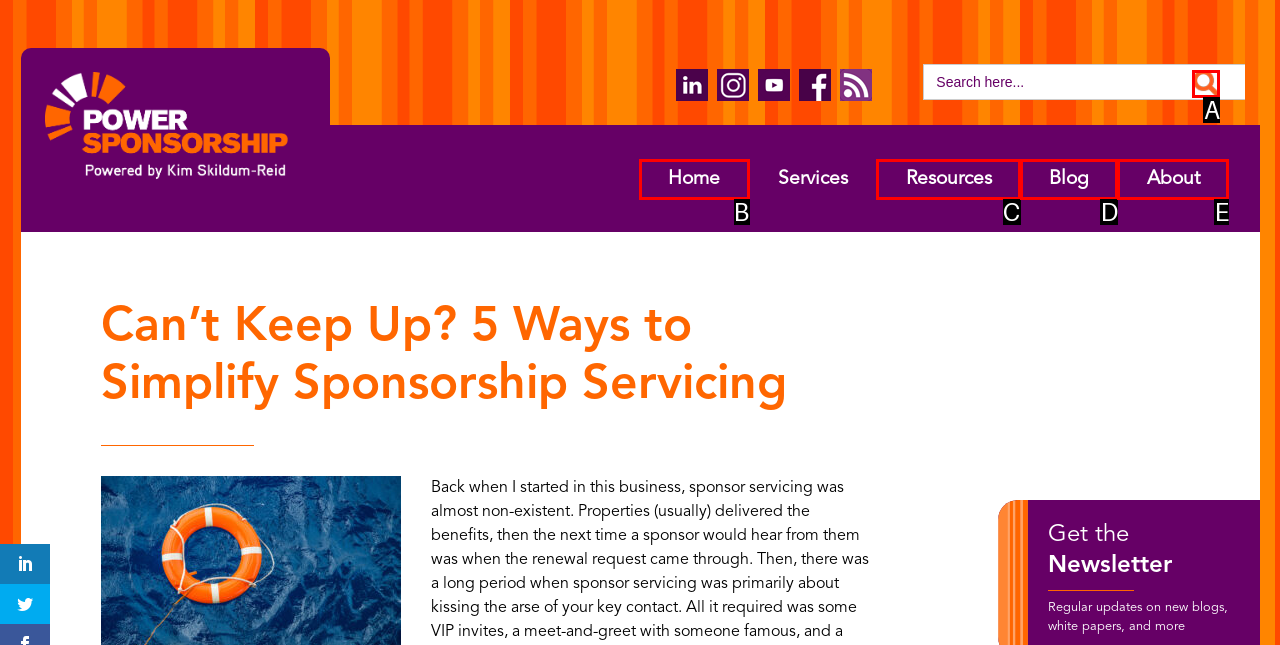Determine which HTML element fits the description: Search Button. Answer with the letter corresponding to the correct choice.

A